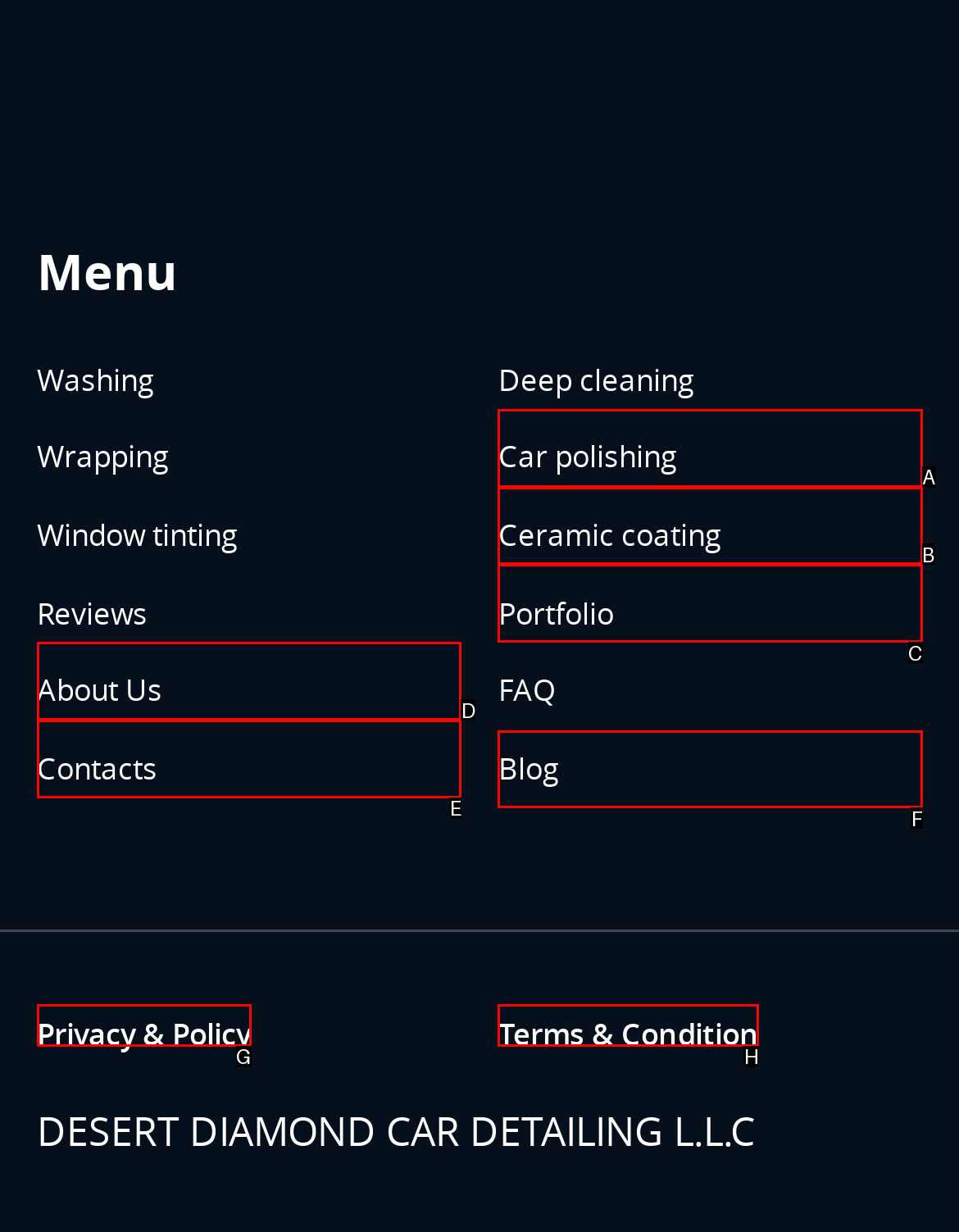Which lettered option should I select to achieve the task: Go to Blog according to the highlighted elements in the screenshot?

F